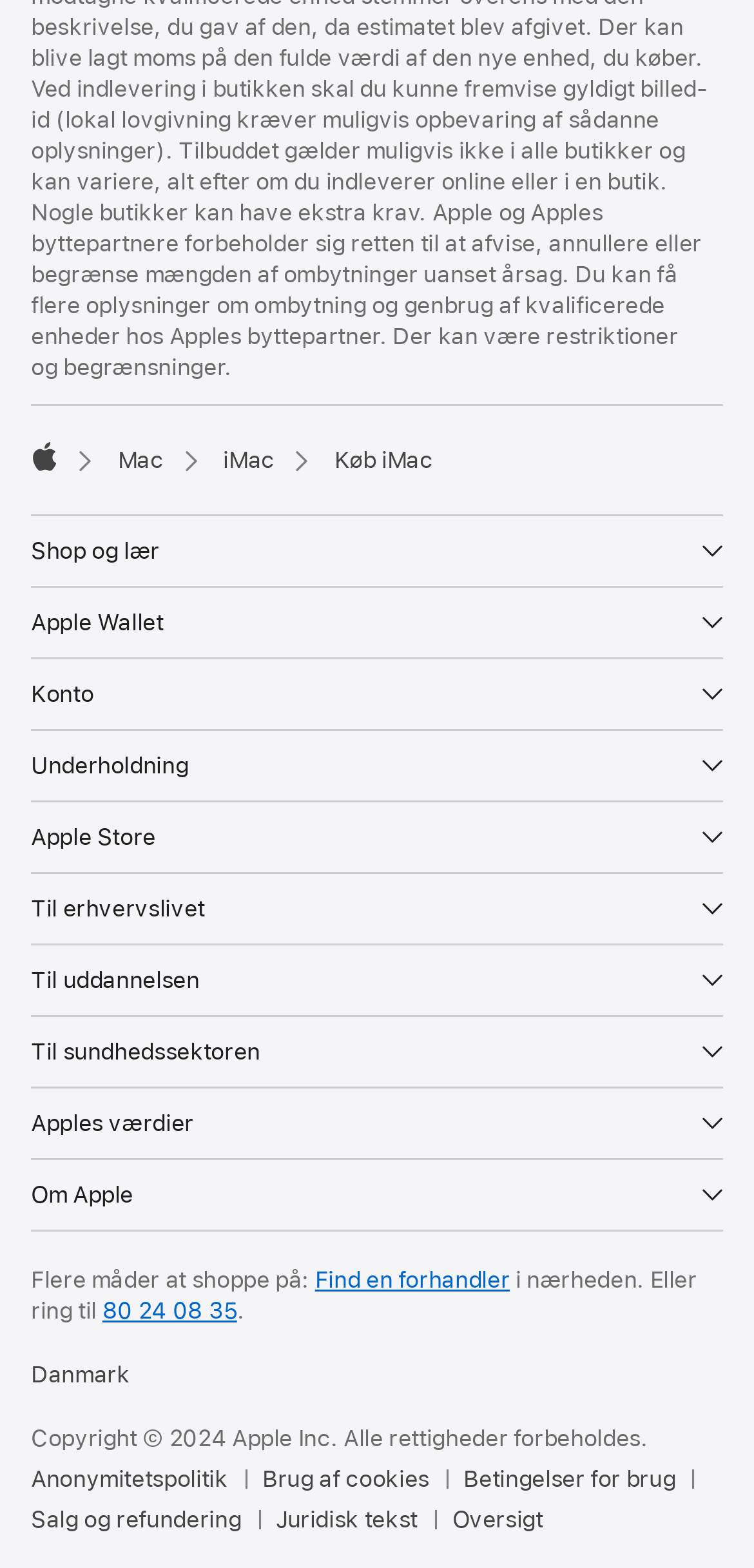Identify the bounding box coordinates for the UI element described by the following text: "80 24 08 35". Provide the coordinates as four float numbers between 0 and 1, in the format [left, top, right, bottom].

[0.136, 0.828, 0.314, 0.845]